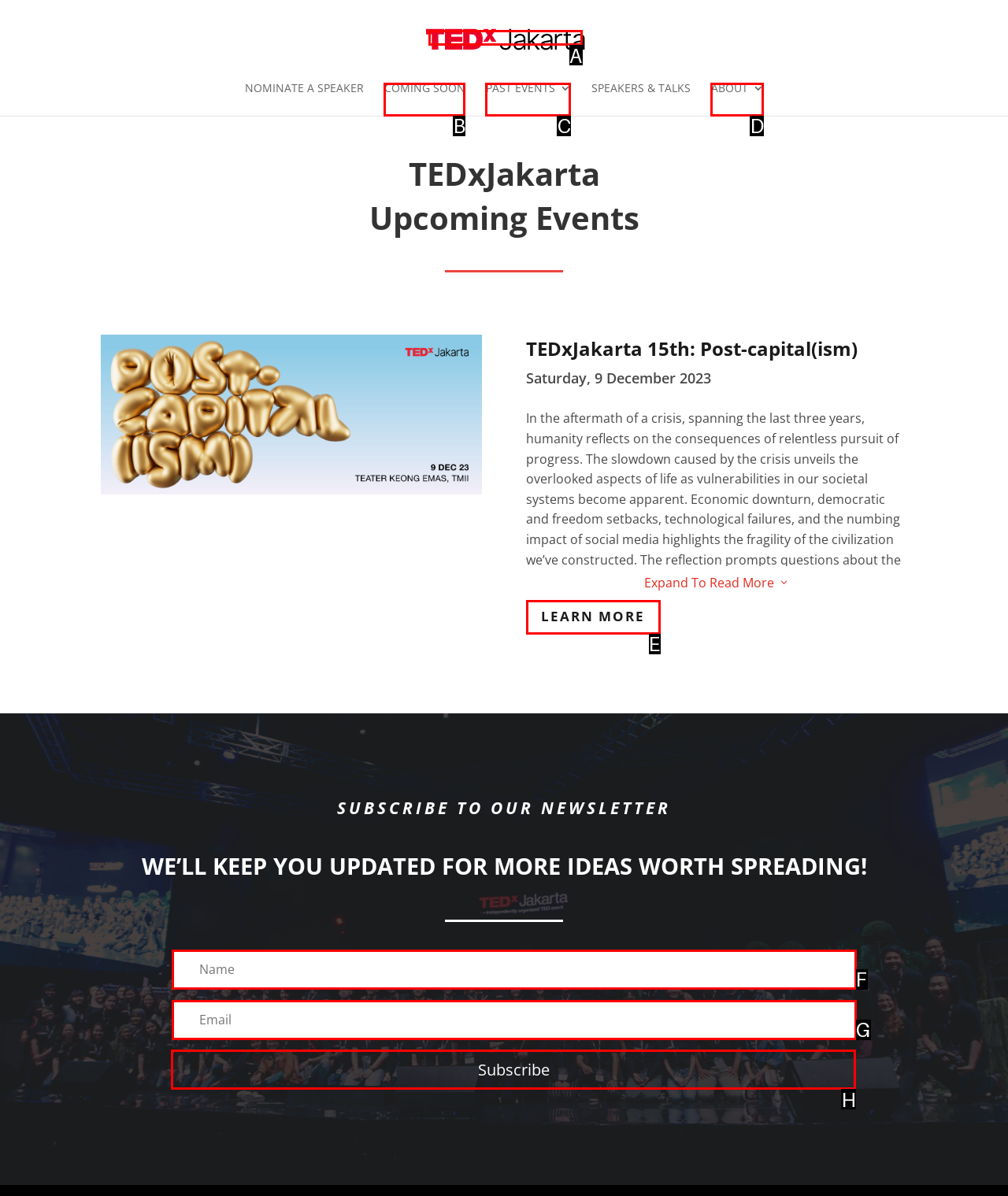Identify the appropriate lettered option to execute the following task: Subscribe to the newsletter
Respond with the letter of the selected choice.

H